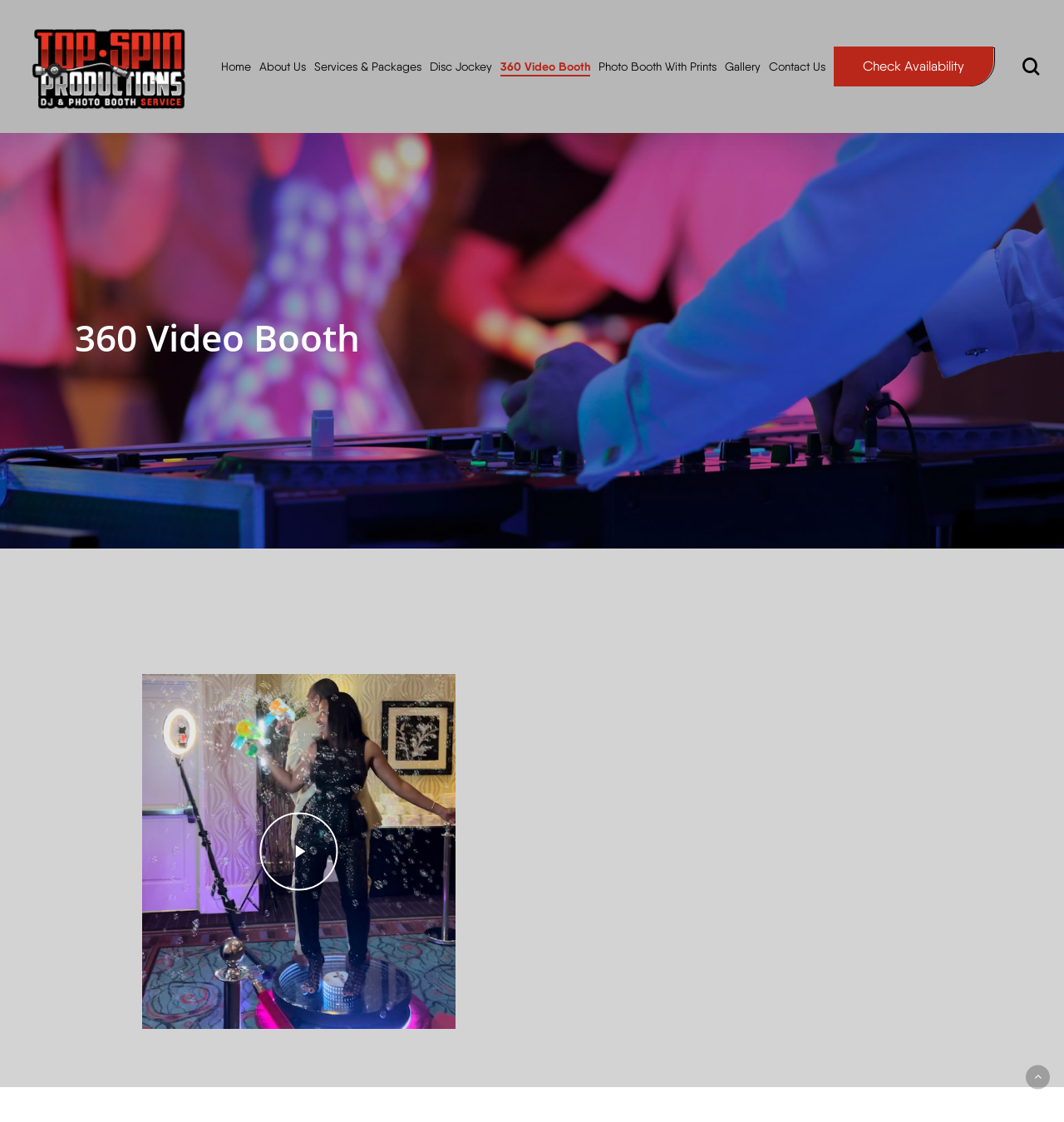Provide the bounding box coordinates of the HTML element this sentence describes: "Services & Packages". The bounding box coordinates consist of four float numbers between 0 and 1, i.e., [left, top, right, bottom].

[0.295, 0.052, 0.396, 0.067]